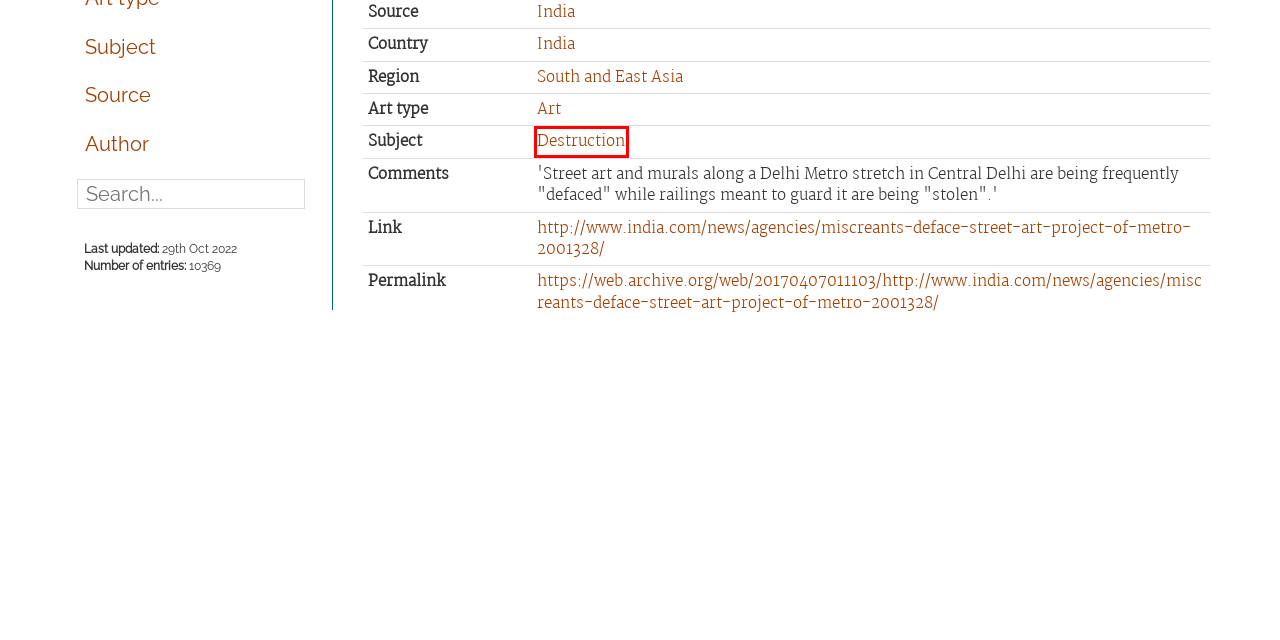You are provided with a screenshot of a webpage highlighting a UI element with a red bounding box. Choose the most suitable webpage description that matches the new page after clicking the element in the bounding box. Here are the candidates:
A. Art — Culture Crime News
B. South and East Asia — Culture Crime News
C. About — Culture Crime News
D. India — Culture Crime News
E. Press Trust of India — Culture Crime News
F. Related Projects — Culture Crime News
G. Latest entries — Culture Crime News
H. Destruction — Culture Crime News

H